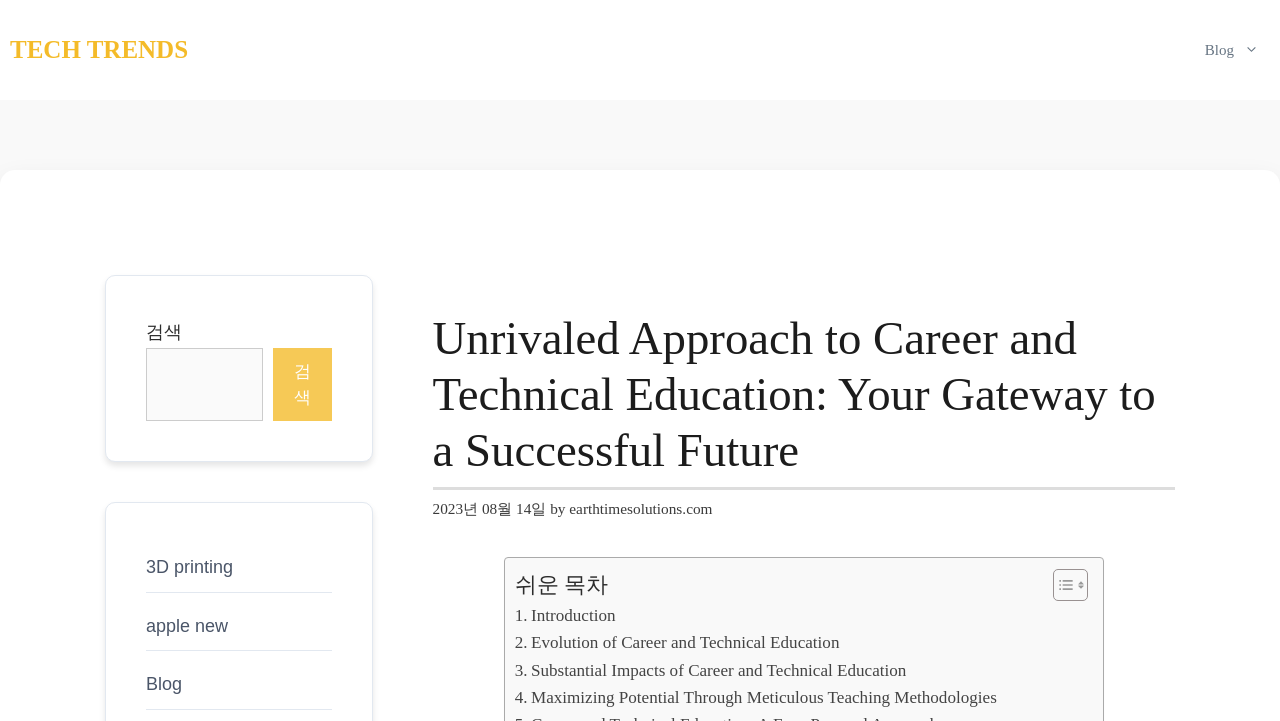Find the bounding box coordinates of the clickable area that will achieve the following instruction: "Read the blog post".

[0.925, 0.0, 1.0, 0.139]